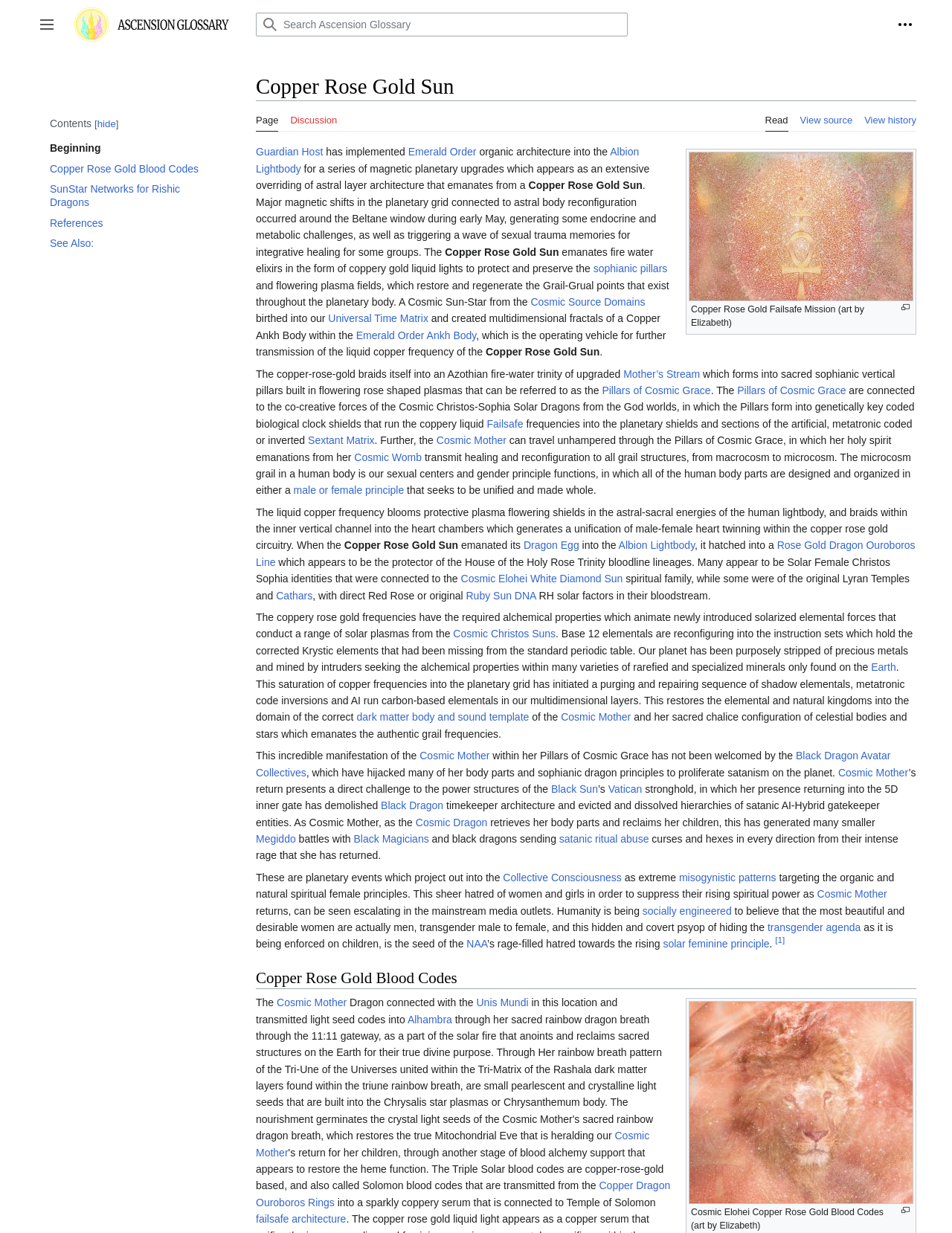Please identify the bounding box coordinates for the region that you need to click to follow this instruction: "View Page".

[0.269, 0.082, 0.292, 0.107]